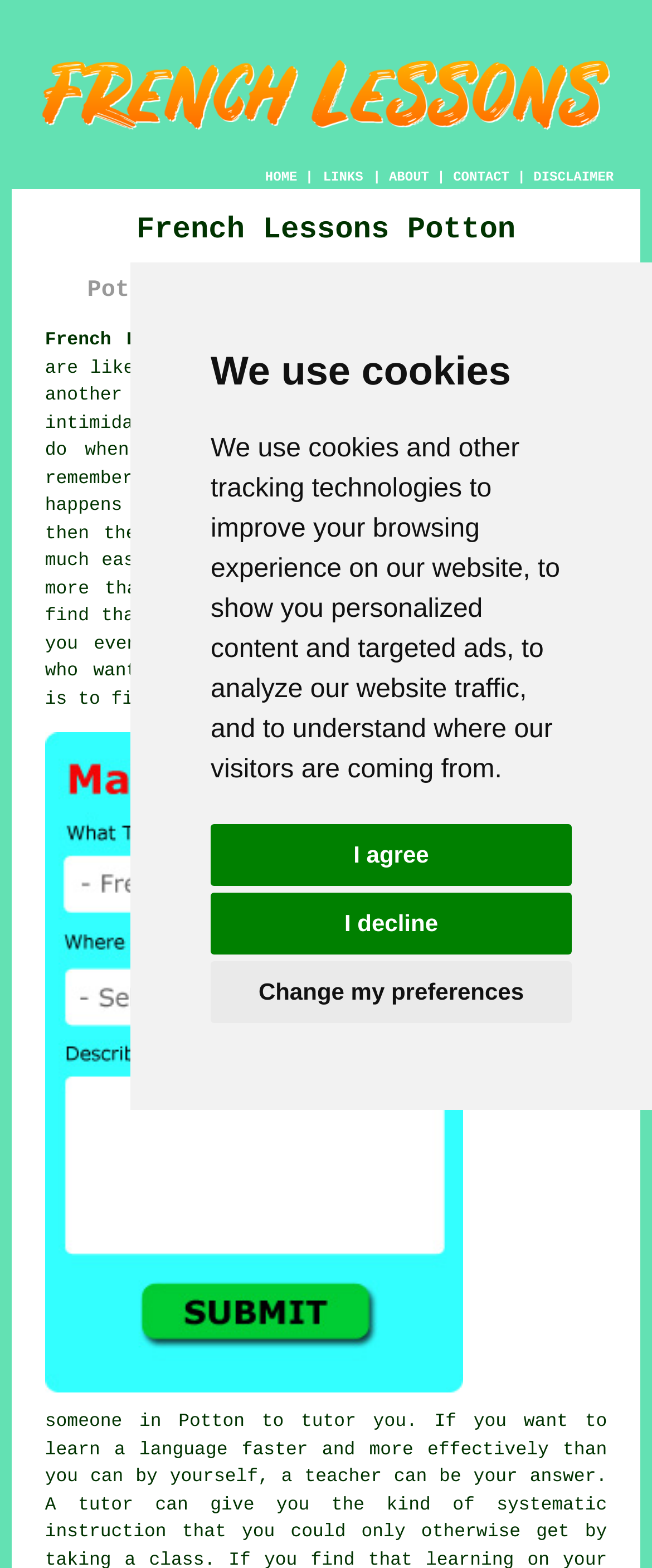Give the bounding box coordinates for the element described by: "DISCLAIMER".

[0.818, 0.108, 0.941, 0.118]